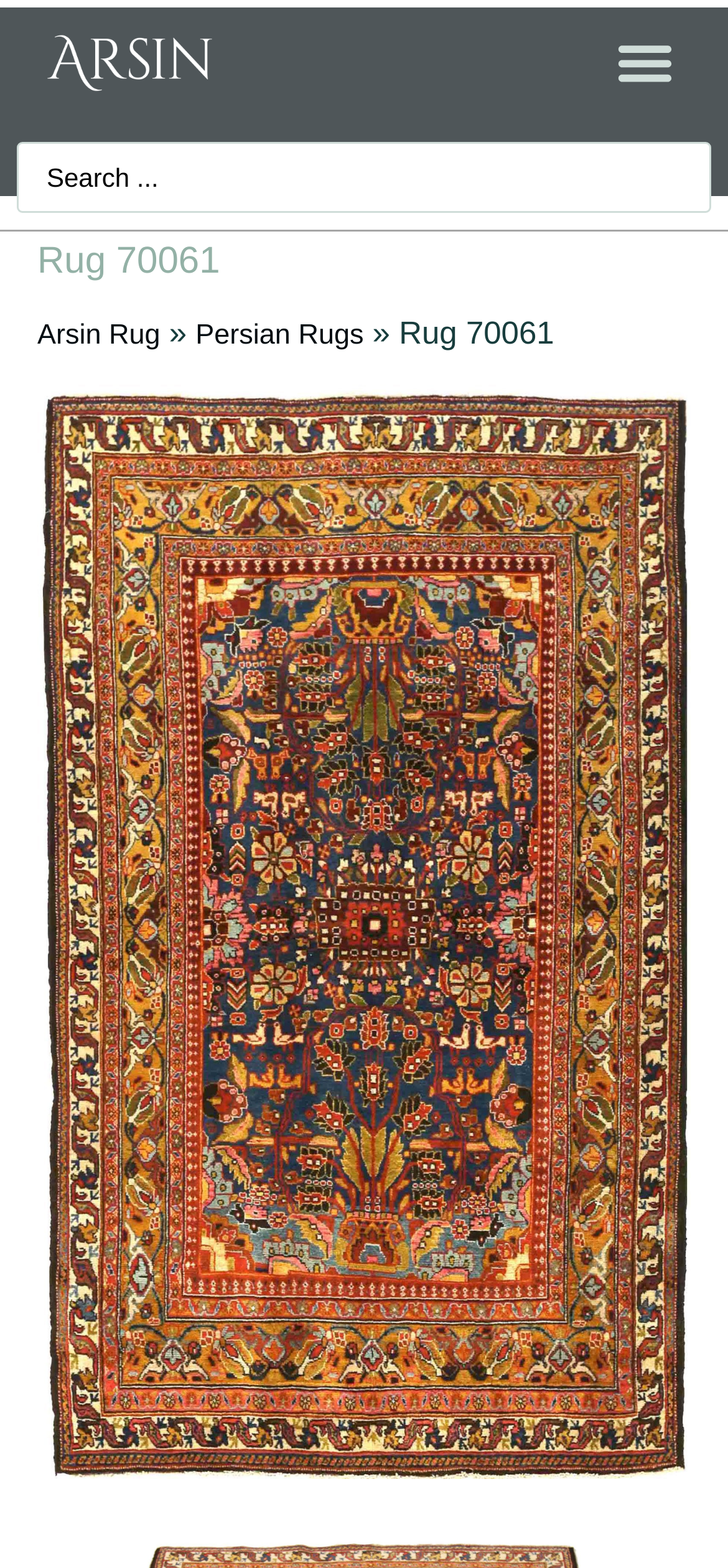What is the purpose of the button at the top right corner?
Based on the image, answer the question with a single word or brief phrase.

Menu Toggle